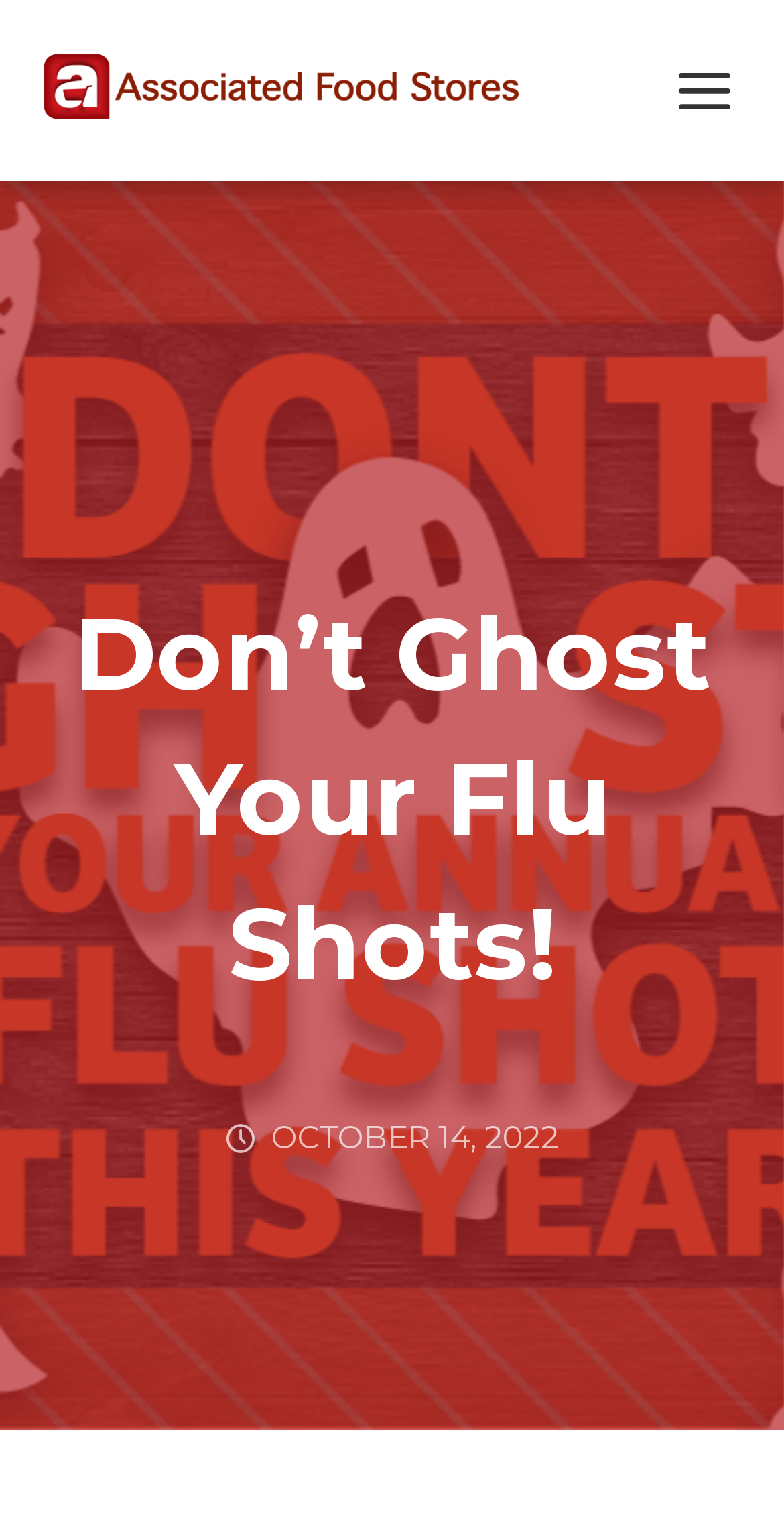What is the theme of the webpage?
By examining the image, provide a one-word or phrase answer.

Flu shots